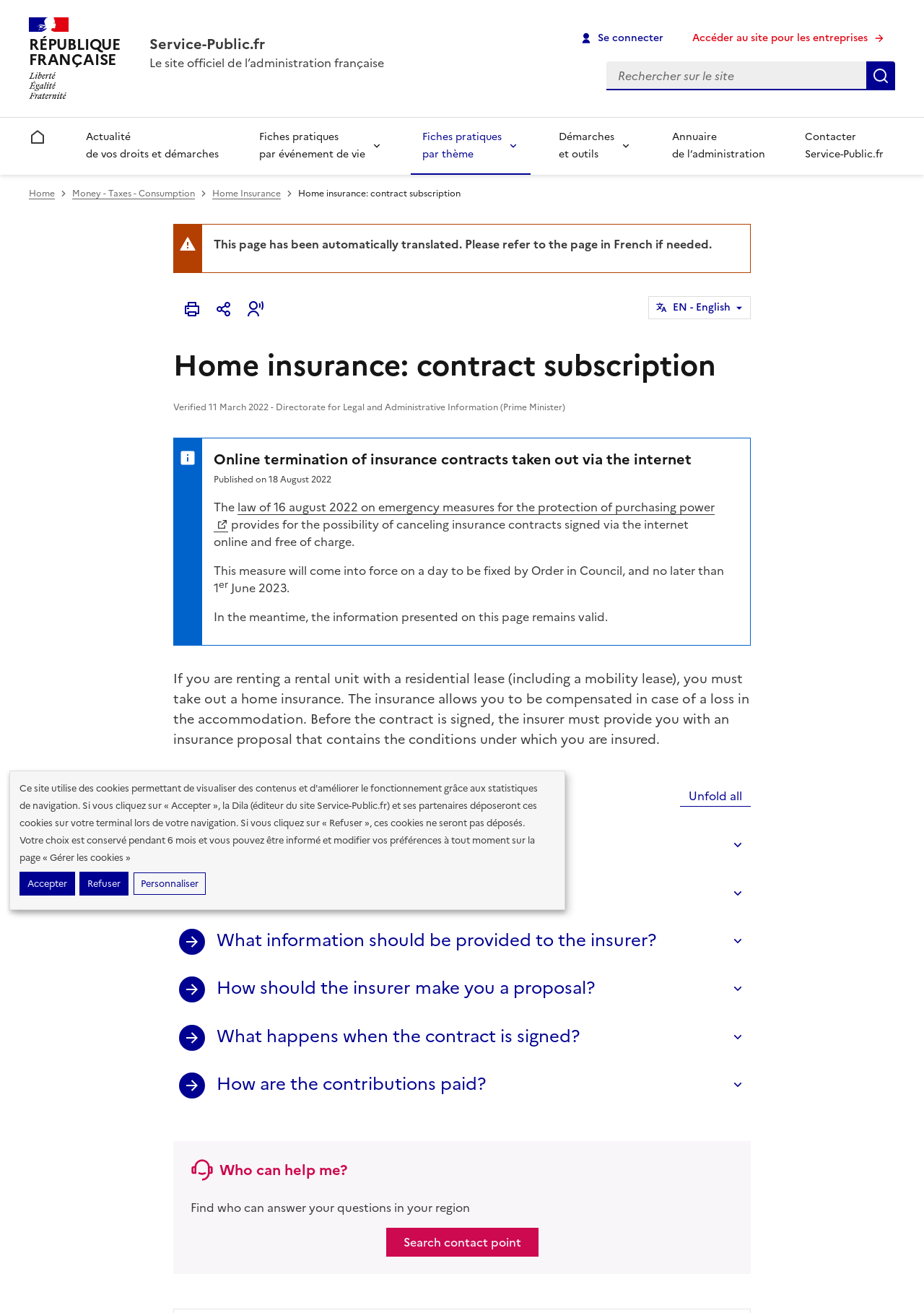Identify the main heading from the webpage and provide its text content.

Home insurance: contract subscription